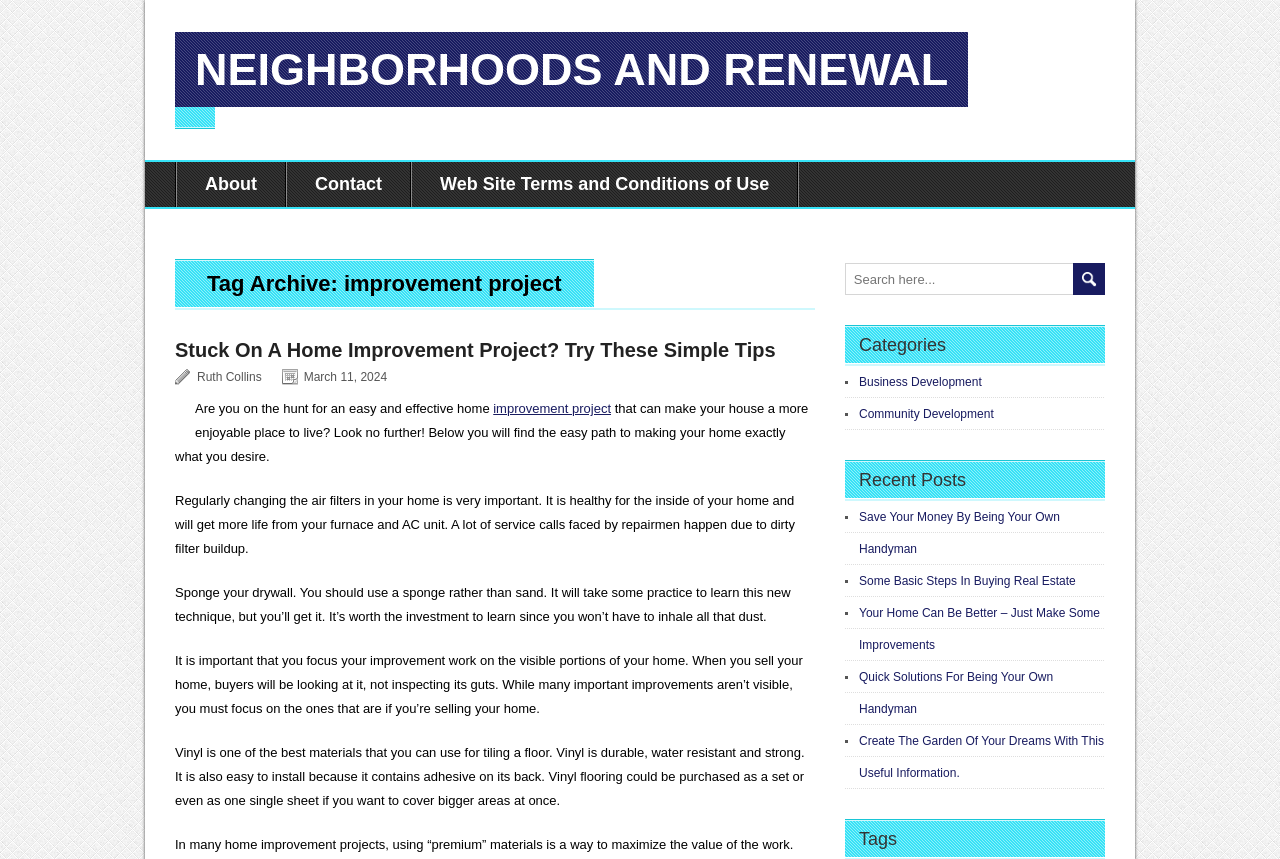Locate the bounding box coordinates for the element described below: "About". The coordinates must be four float values between 0 and 1, formatted as [left, top, right, bottom].

[0.138, 0.189, 0.223, 0.241]